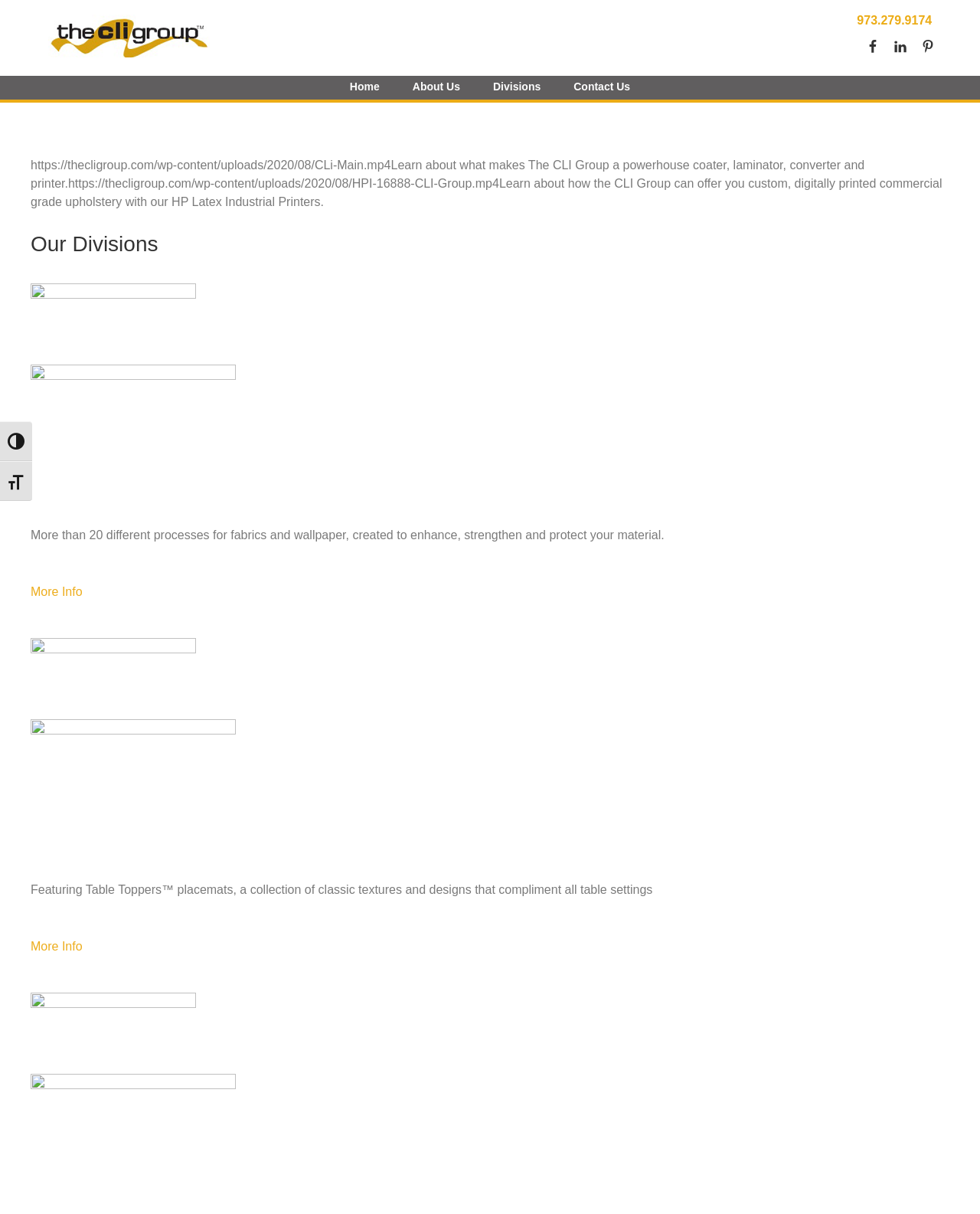Provide a short answer to the following question with just one word or phrase: How many social media platforms are linked on the webpage?

3